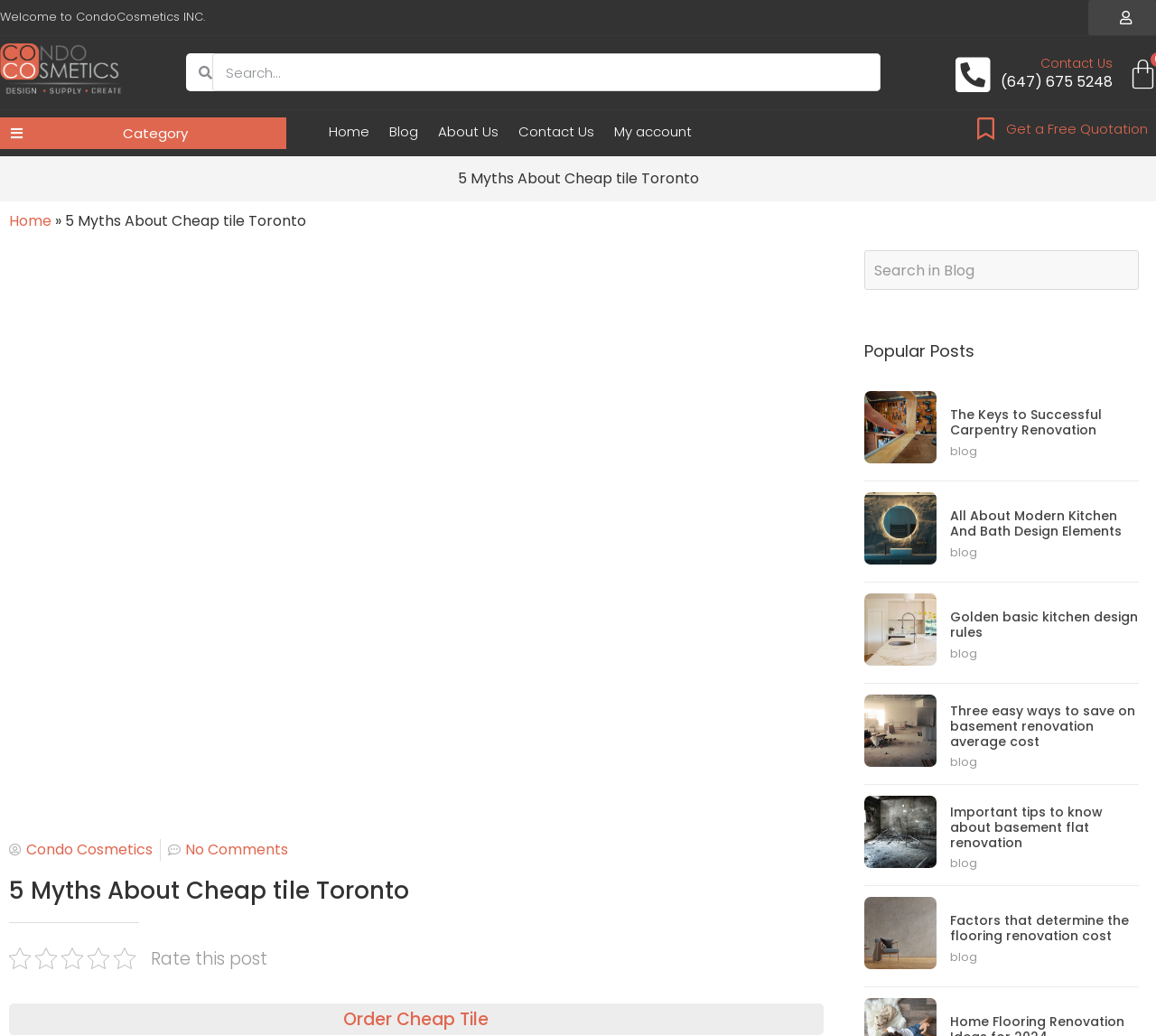What is the title of the current article?
Using the visual information, respond with a single word or phrase.

5 Myths About Cheap tile Toronto